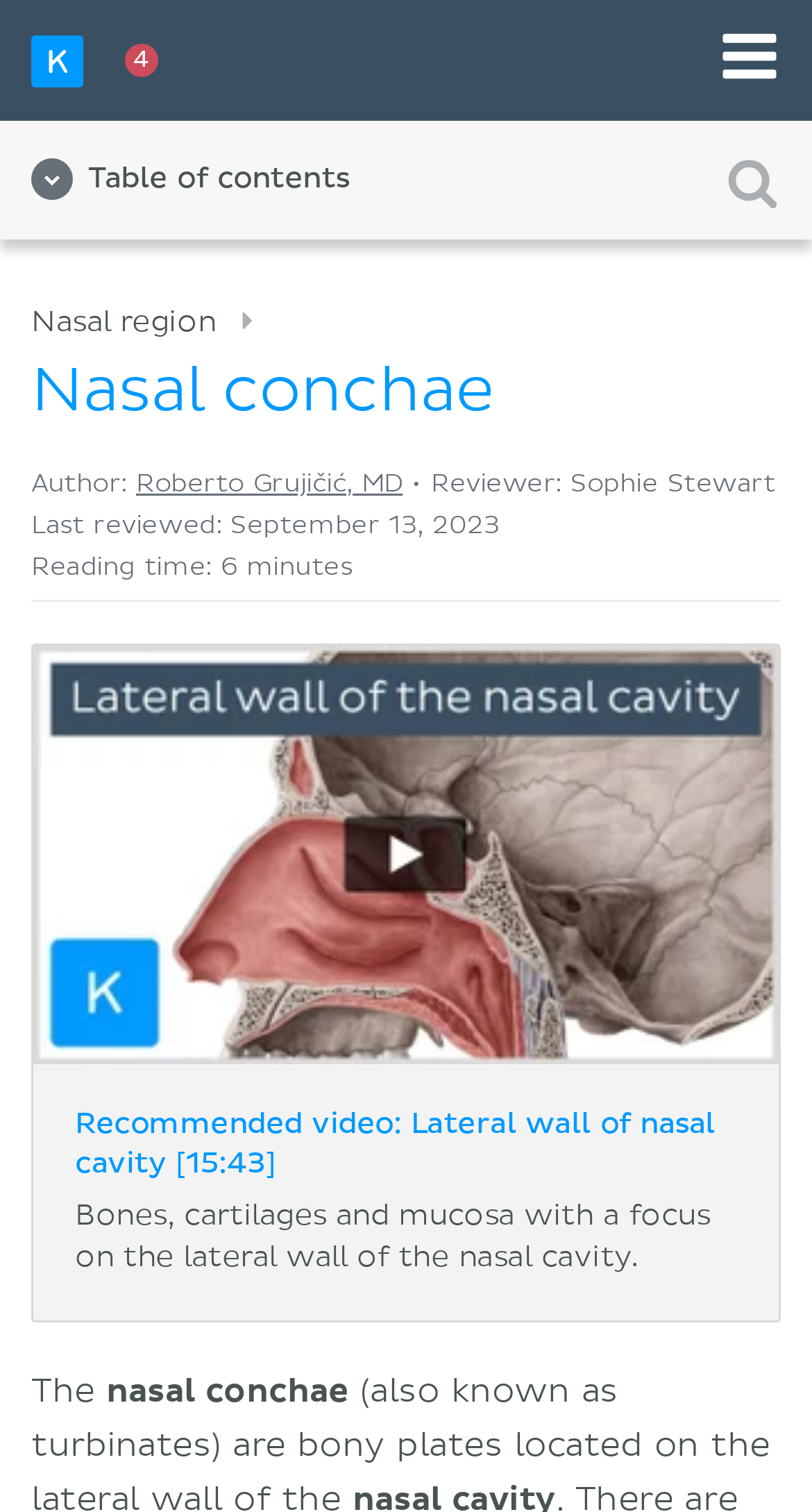Determine the bounding box for the described HTML element: "Superior and middle nasal conchae". Ensure the coordinates are four float numbers between 0 and 1 in the format [left, top, right, bottom].

[0.038, 0.153, 0.872, 0.208]